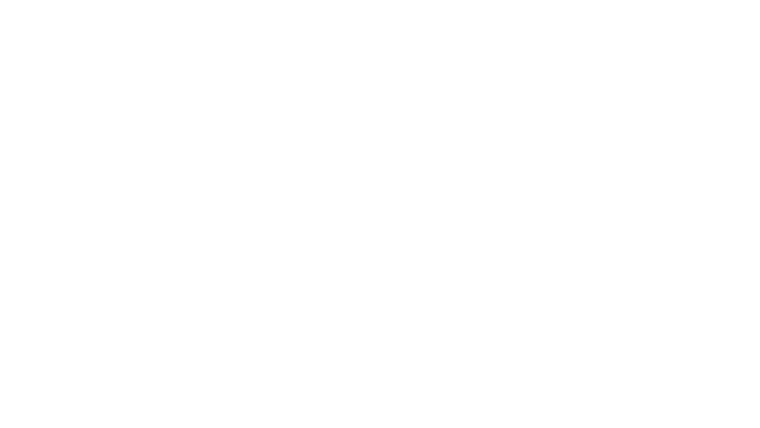What command enables users to interactively view their robotic configurations?
Please give a well-detailed answer to the question.

The caption states that the Xiaoqiang ROS tutorial emphasizes the importance of visualizing the robot's current pose in real-time, and the command 'roslaunch xiaoqiang_udrf display.launch' enables users to interactively view their robotic configurations.